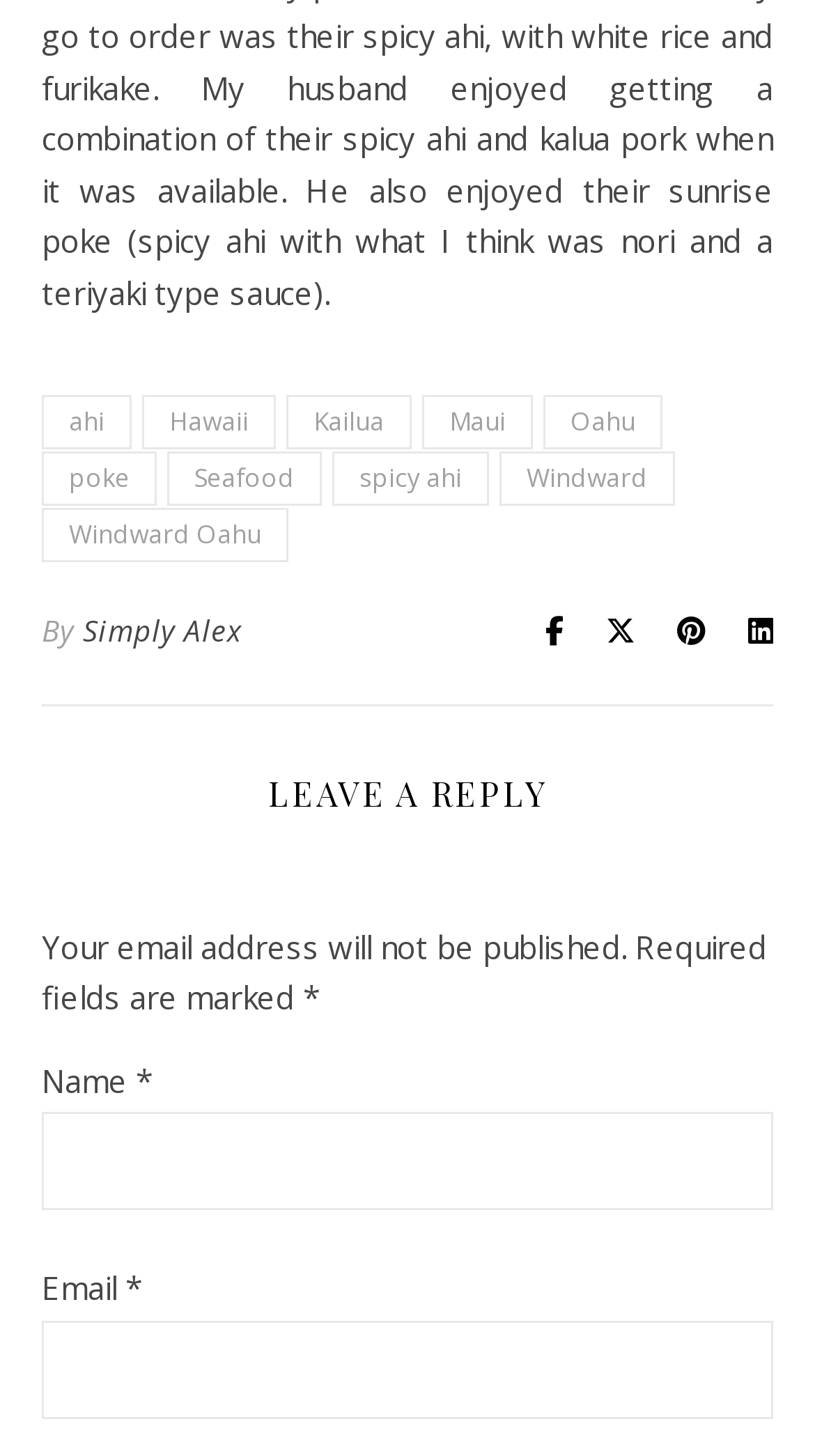Using the provided element description: "see here", determine the bounding box coordinates of the corresponding UI element in the screenshot.

None